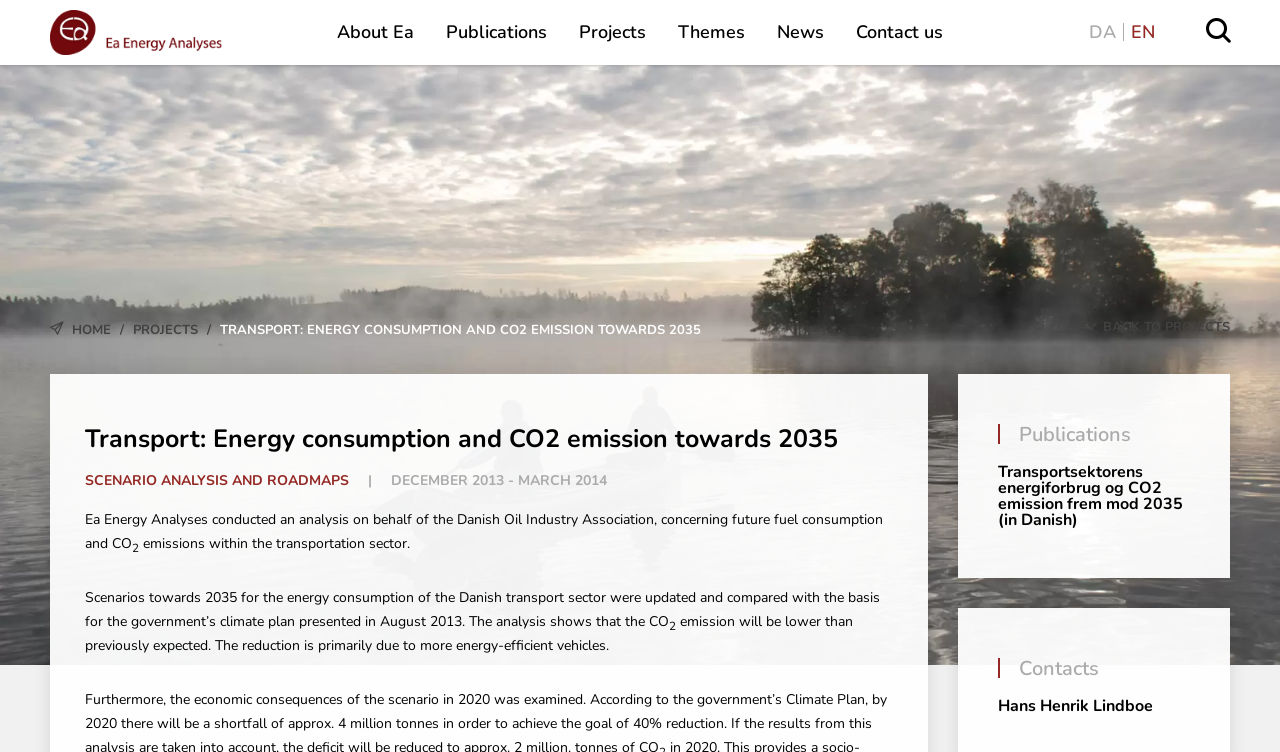Respond to the question below with a single word or phrase:
What is the language of the publication 'Transportsektorens energiforbrug og CO2 emission frem mod 2035'?

Danish